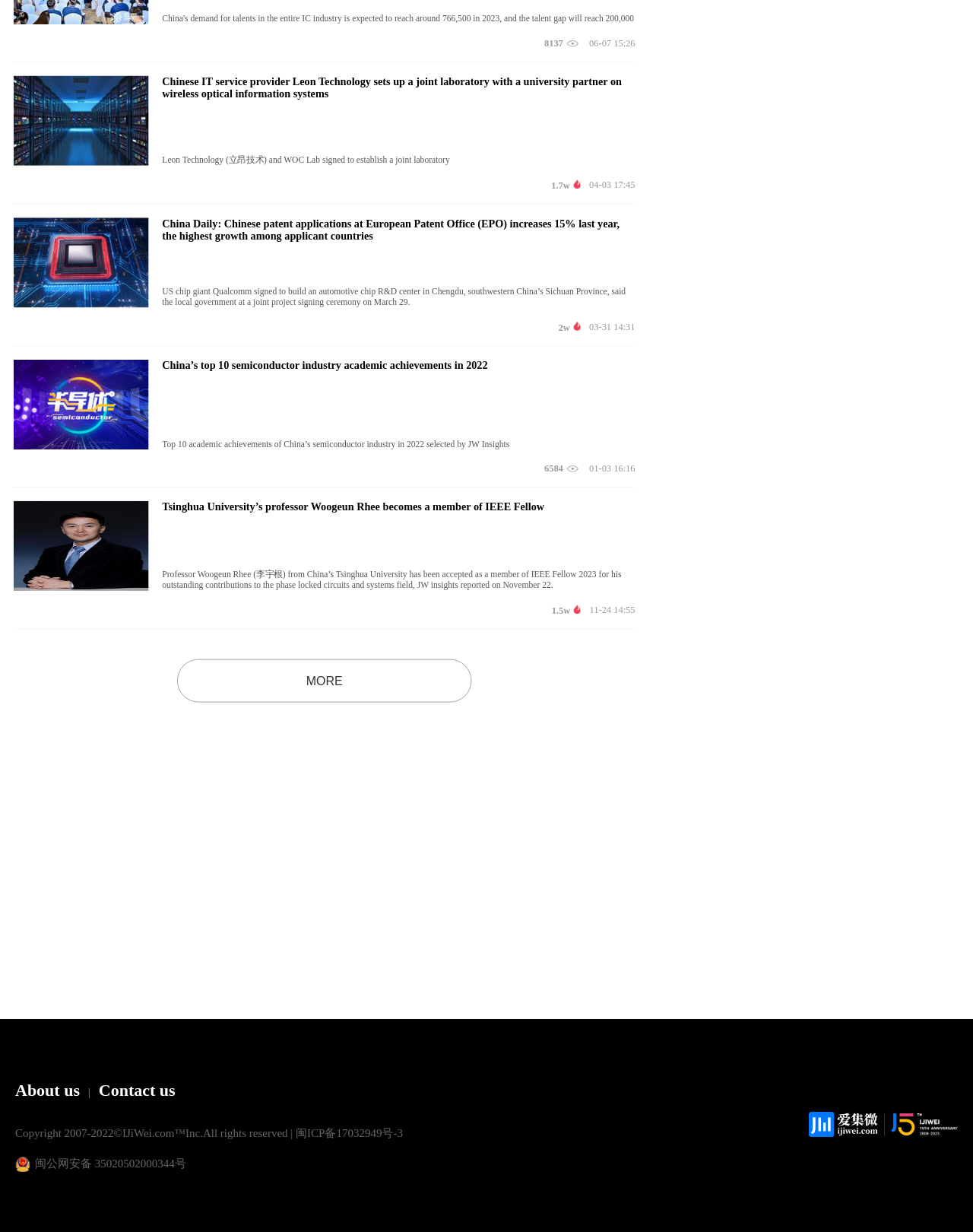Could you determine the bounding box coordinates of the clickable element to complete the instruction: "Visit the 'About us' page"? Provide the coordinates as four float numbers between 0 and 1, i.e., [left, top, right, bottom].

[0.016, 0.877, 0.082, 0.893]